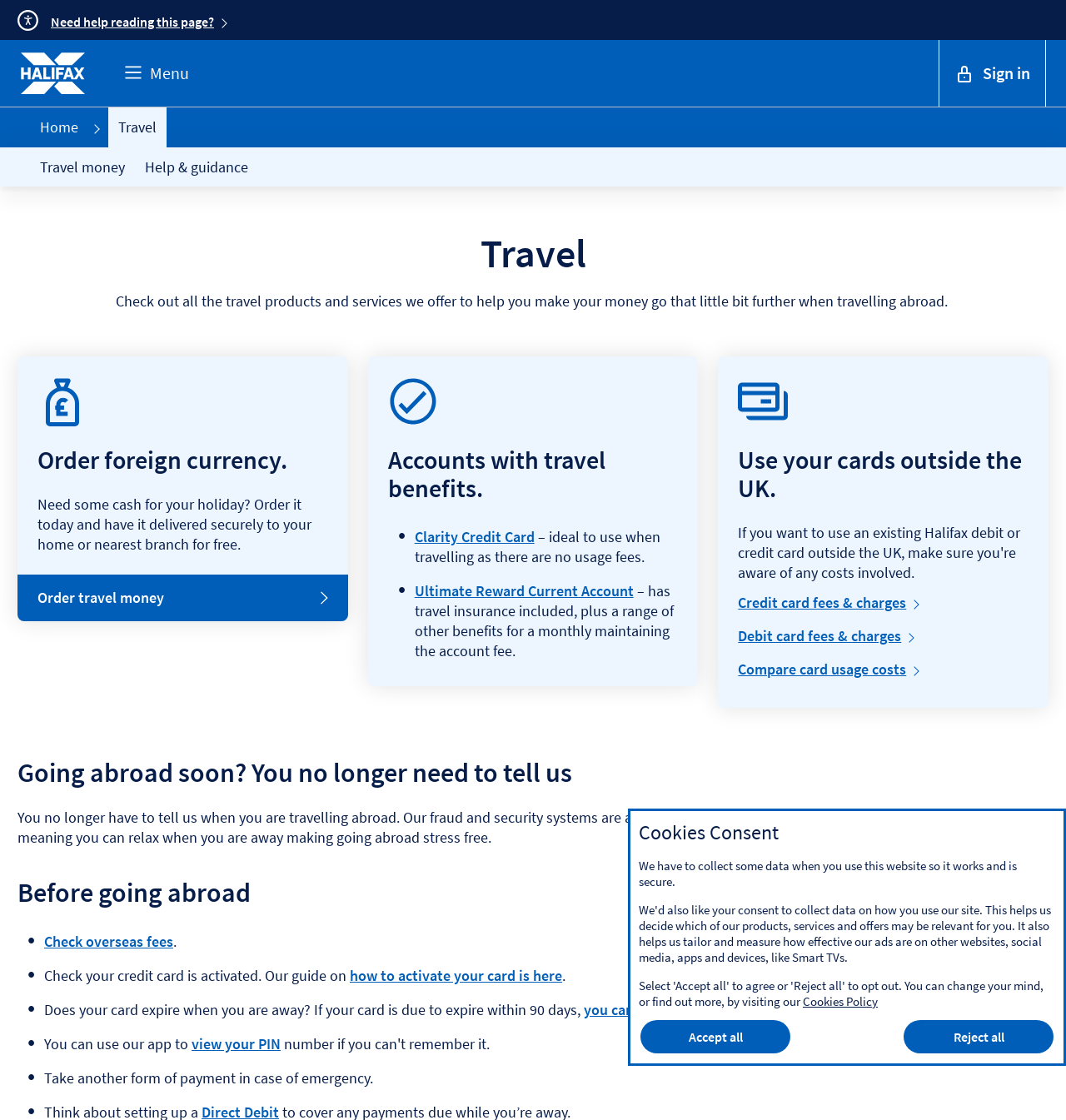Locate the bounding box coordinates of the clickable region necessary to complete the following instruction: "Get Clarity Credit Card". Provide the coordinates in the format of four float numbers between 0 and 1, i.e., [left, top, right, bottom].

[0.389, 0.471, 0.501, 0.488]